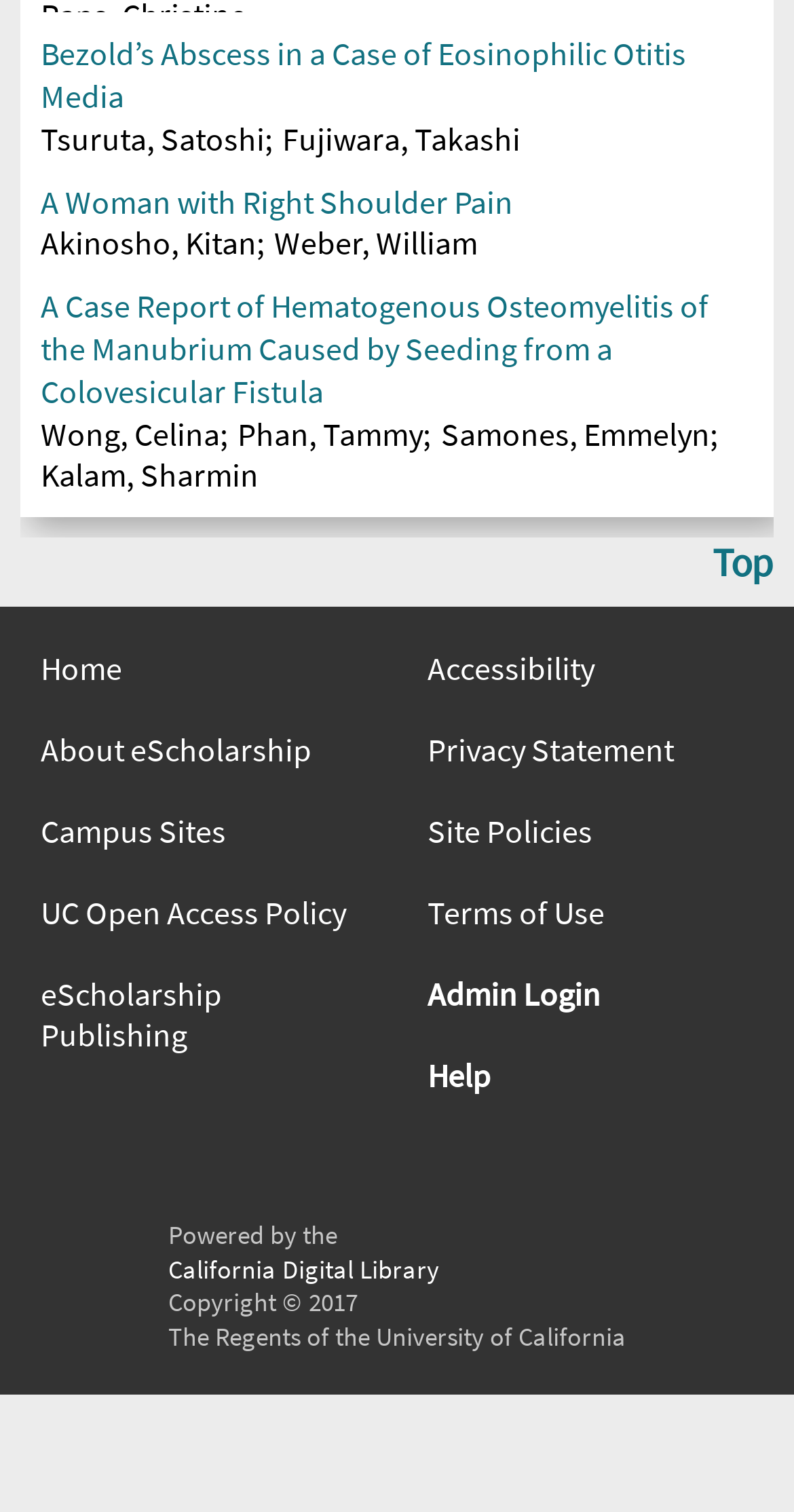Determine the bounding box coordinates of the element that should be clicked to execute the following command: "Visit 'Accessibility' page".

[0.538, 0.429, 0.949, 0.455]